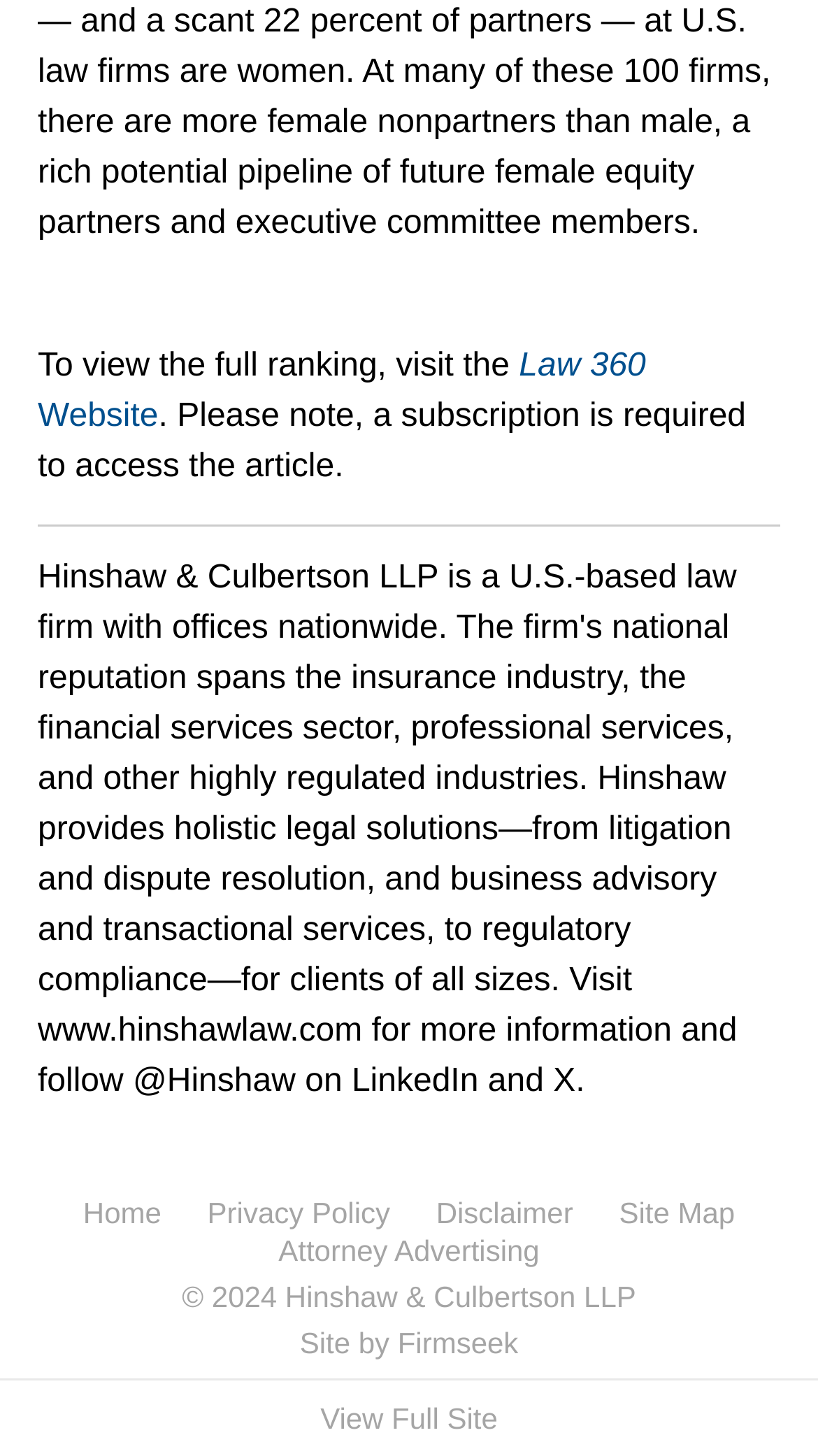Please determine the bounding box coordinates of the element to click on in order to accomplish the following task: "View DEKRA Certificates and Test Marks". Ensure the coordinates are four float numbers ranging from 0 to 1, i.e., [left, top, right, bottom].

None